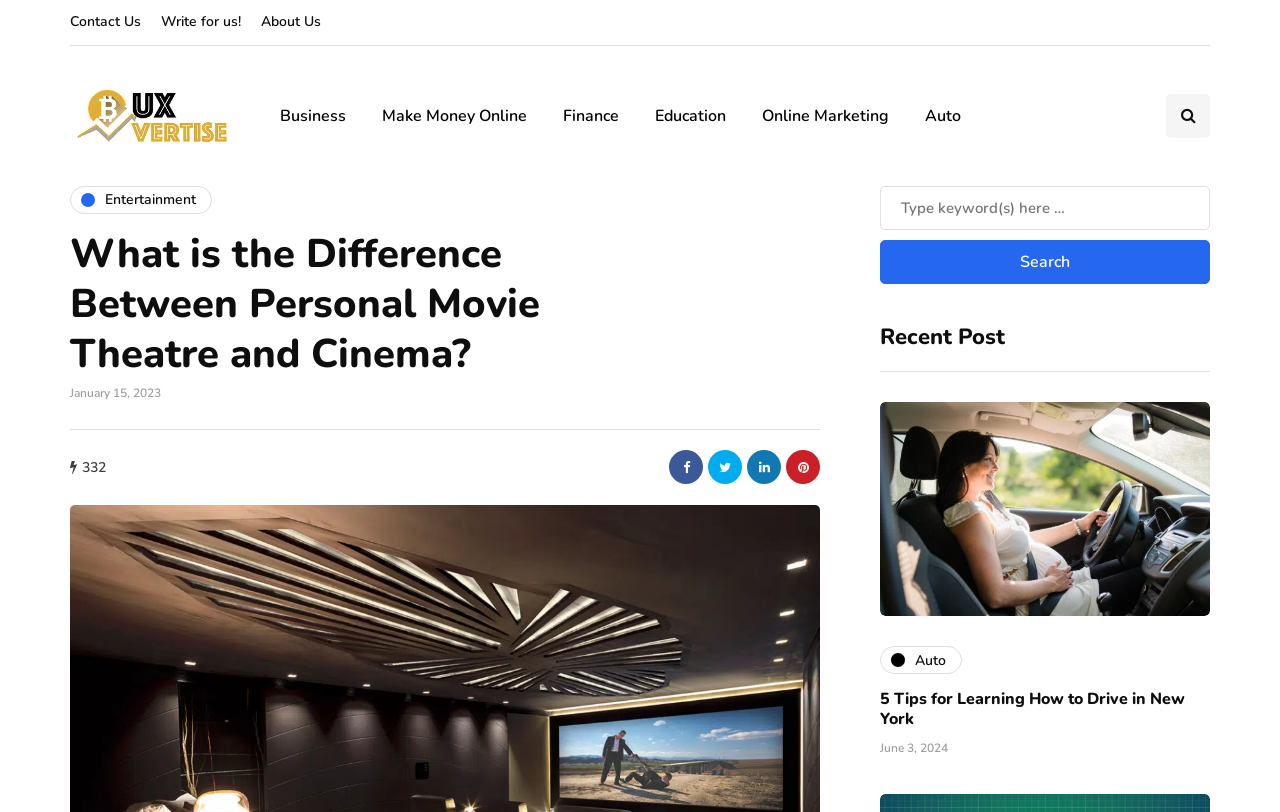Provide a comprehensive description of the webpage.

The webpage appears to be a blog or article page, with a focus on the topic of personal movie theaters and cinemas. At the top of the page, there is a navigation menu with links to "Contact Us", "Write for us!", and "About Us", as well as a logo image for "Buxvertise". Below the navigation menu, there are several category links, including "Business", "Make Money Online", "Finance", "Education", "Online Marketing", and "Auto".

The main content of the page is a heading that reads "What is the Difference Between Personal Movie Theatre and Cinema?", followed by a timestamp indicating that the article was published on January 15, 2023. There are also several social media links and a comment count indicator.

On the right-hand side of the page, there is a search bar with a toggle button, as well as a section labeled "Recent Post" that lists several article links, including "5 Tips for Learning How to Drive in New York" with a timestamp of June 3, 2024.